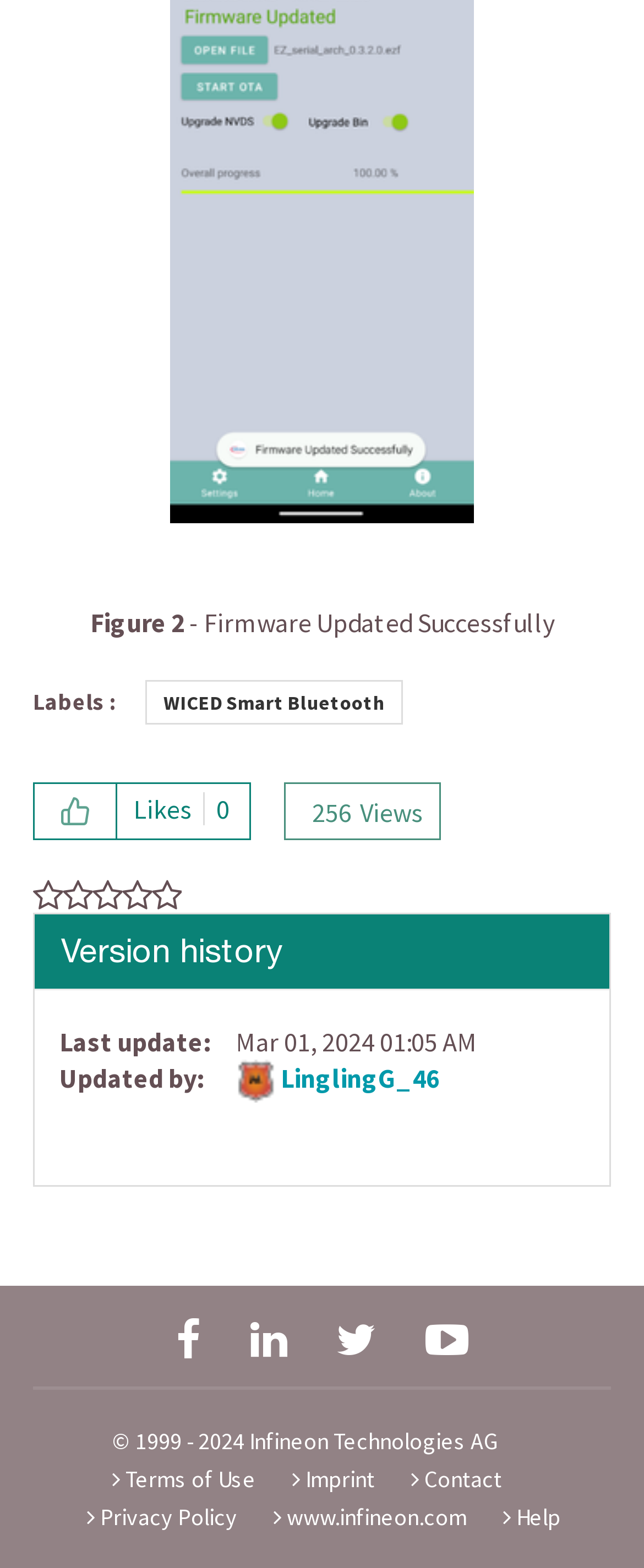Locate the UI element described by Terms of Use and provide its bounding box coordinates. Use the format (top-left x, top-left y, bottom-right x, bottom-right y) with all values as floating point numbers between 0 and 1.

[0.169, 0.934, 0.397, 0.952]